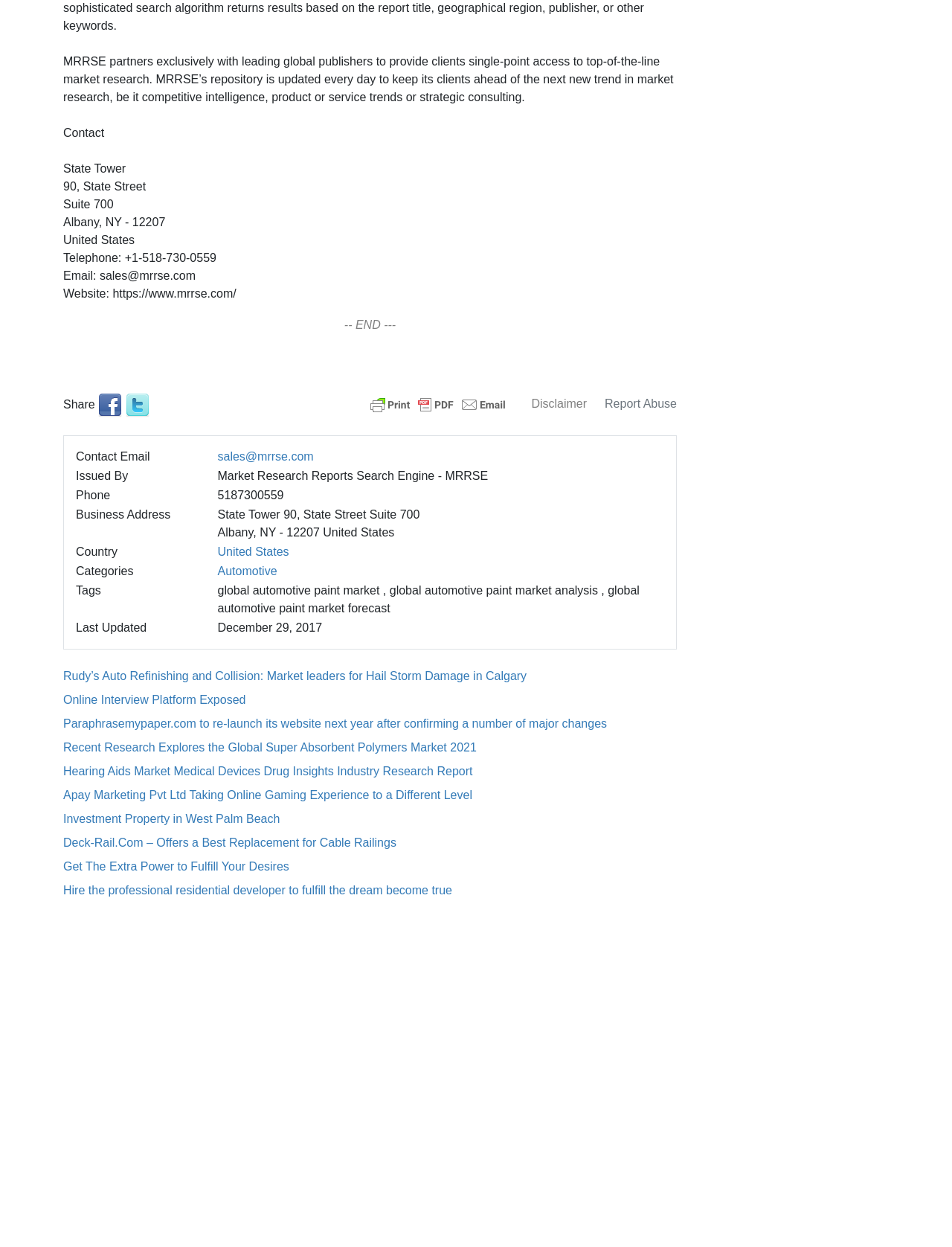Determine the bounding box coordinates of the region that needs to be clicked to achieve the task: "Get more information on Hearing Aids Market".

[0.066, 0.613, 0.496, 0.624]